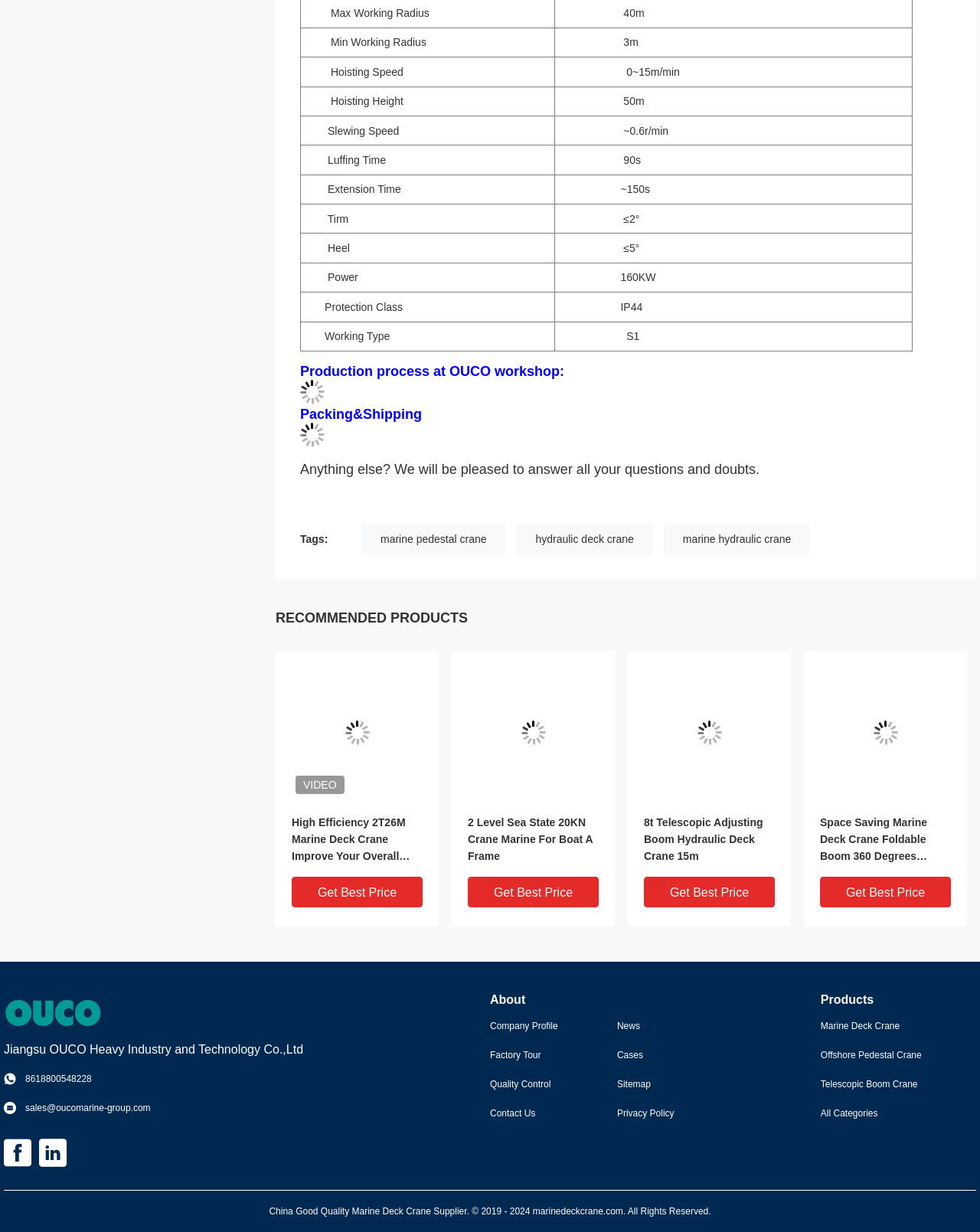Provide a thorough and detailed response to the question by examining the image: 
What is the working type of the crane?

Based on the table on the webpage, the 'Working Type' of the crane is listed as 'S1'.